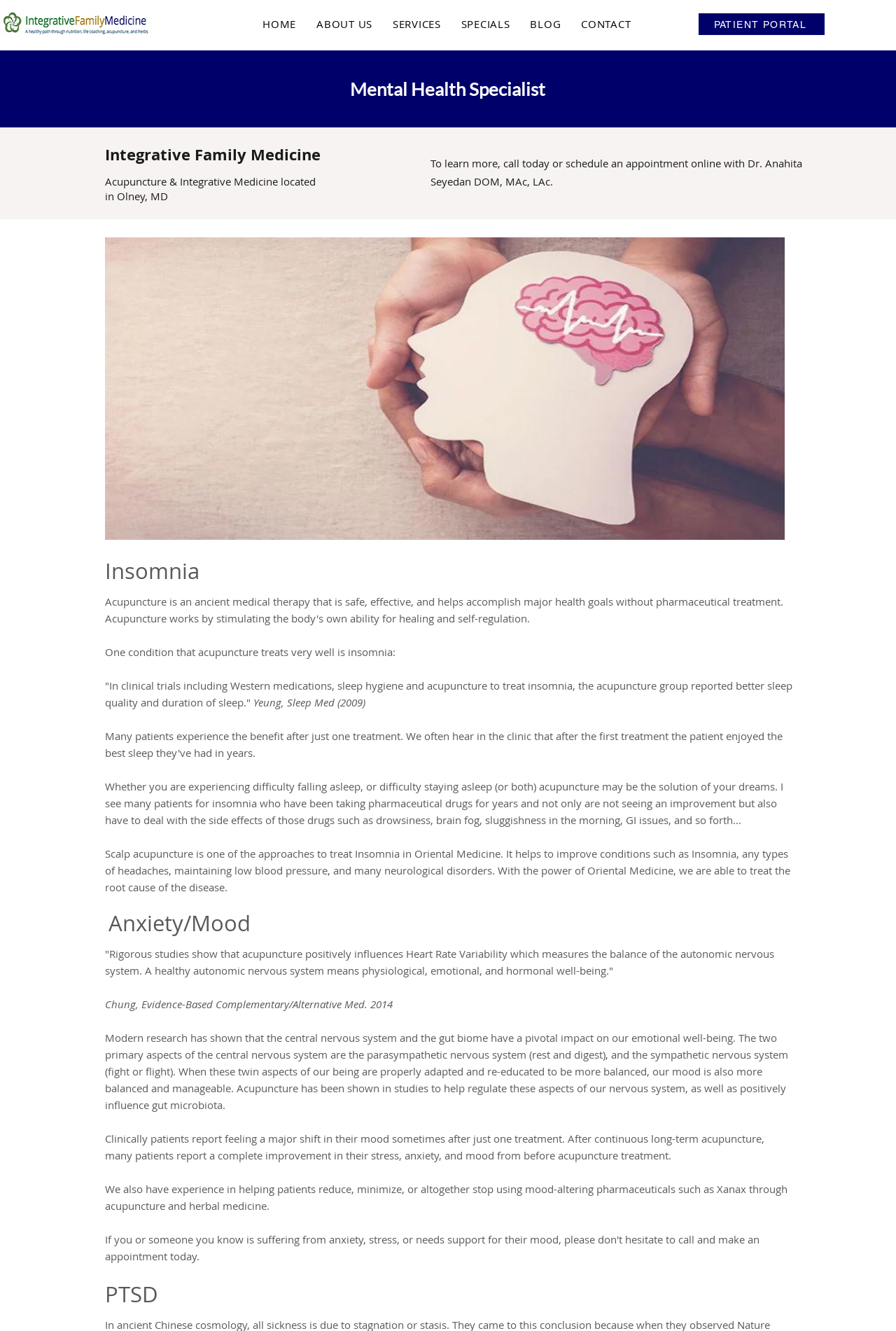From the screenshot, find the bounding box of the UI element matching this description: "my bad side". Supply the bounding box coordinates in the form [left, top, right, bottom], each a float between 0 and 1.

None